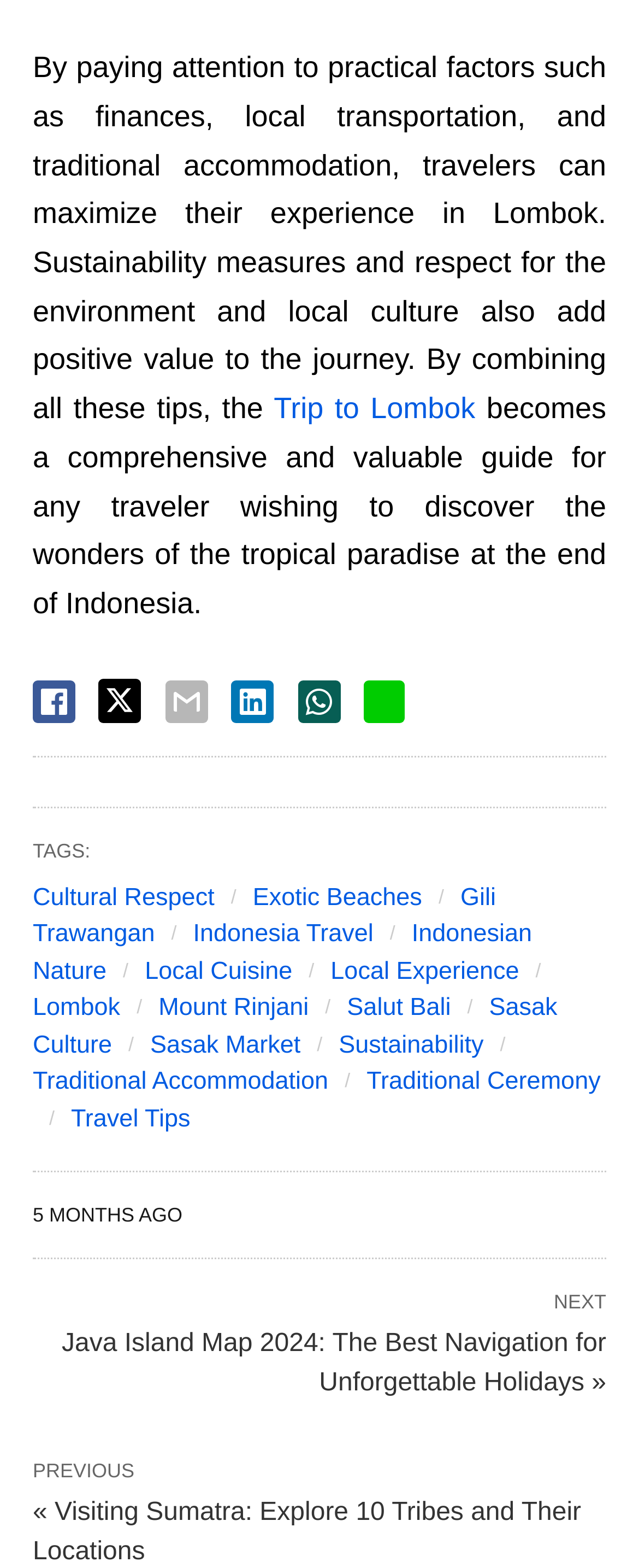Predict the bounding box coordinates for the UI element described as: "Trip to Lombok". The coordinates should be four float numbers between 0 and 1, presented as [left, top, right, bottom].

[0.428, 0.25, 0.744, 0.271]